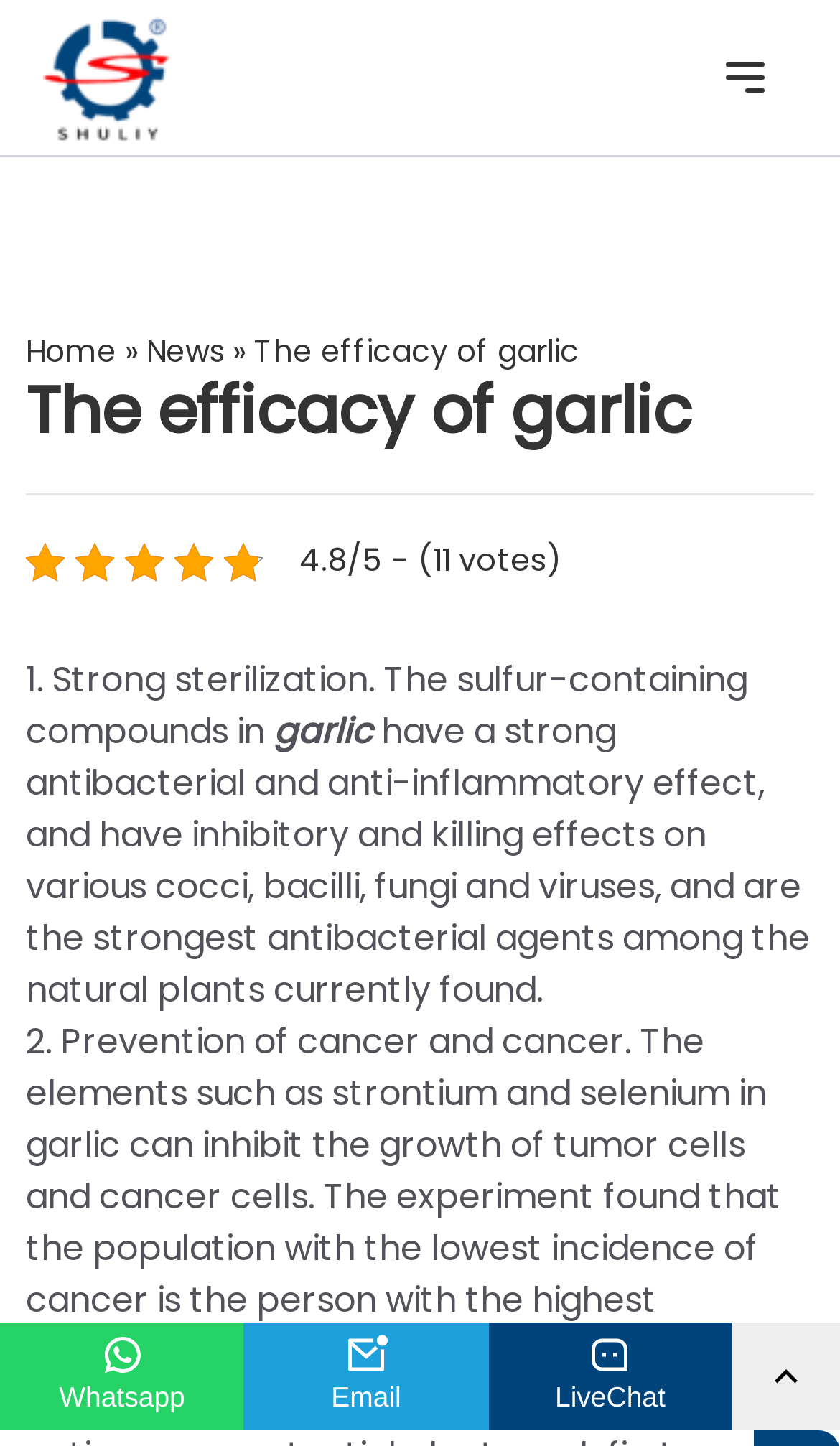What is the effect of sulfur-containing compounds in garlic?
Answer the question with as much detail as you can, using the image as a reference.

I read the text that describes the effect of sulfur-containing compounds in garlic, which says they have a strong antibacterial and anti-inflammatory effect.